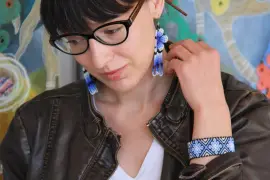By analyzing the image, answer the following question with a detailed response: What type of jacket is the woman wearing?

The caption describes the woman's outfit, mentioning that she is wearing a 'stylish brown leather jacket', which provides the answer to this question.